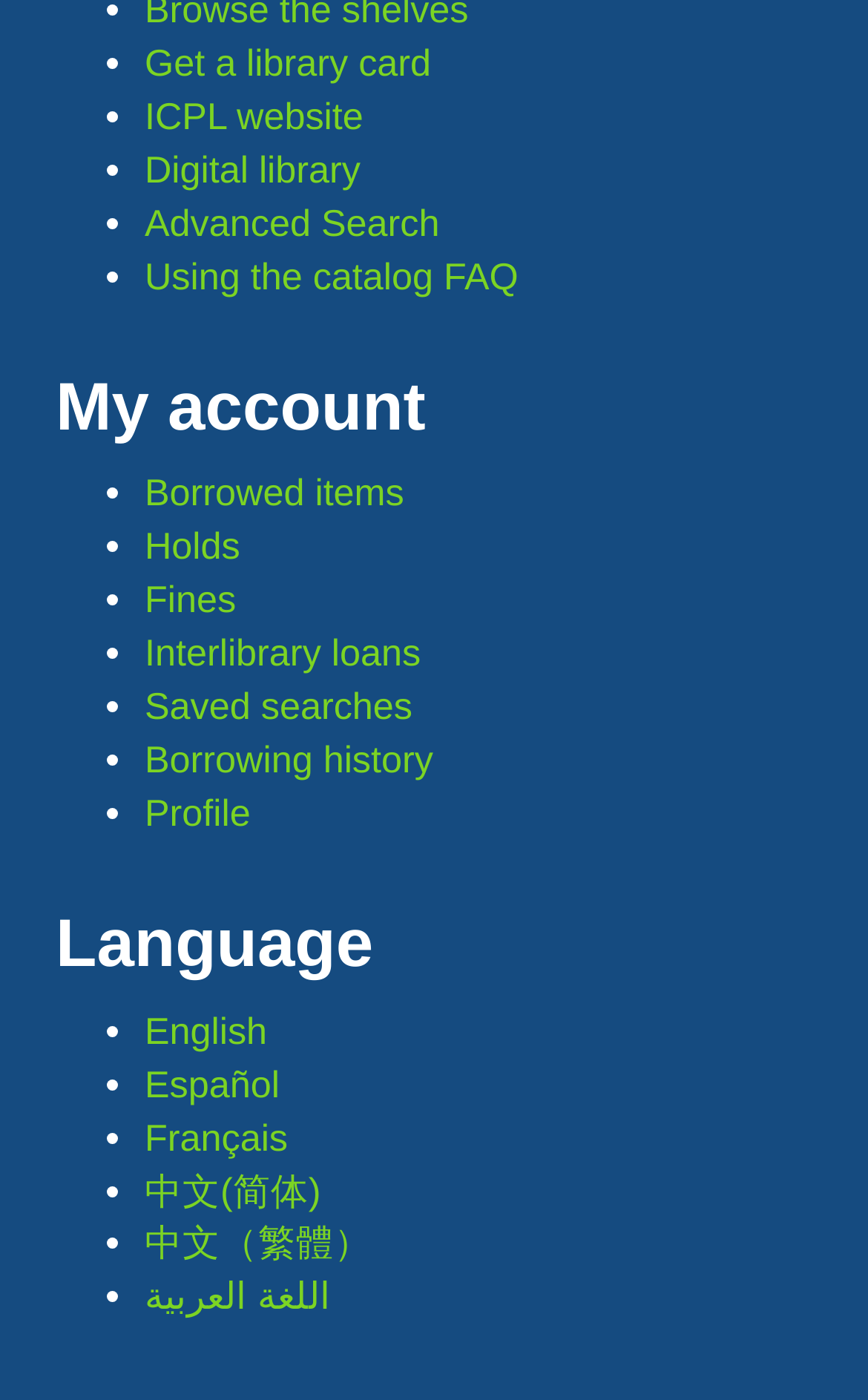Please reply to the following question using a single word or phrase: 
What is the last link under 'My account'?

Interlibrary loans